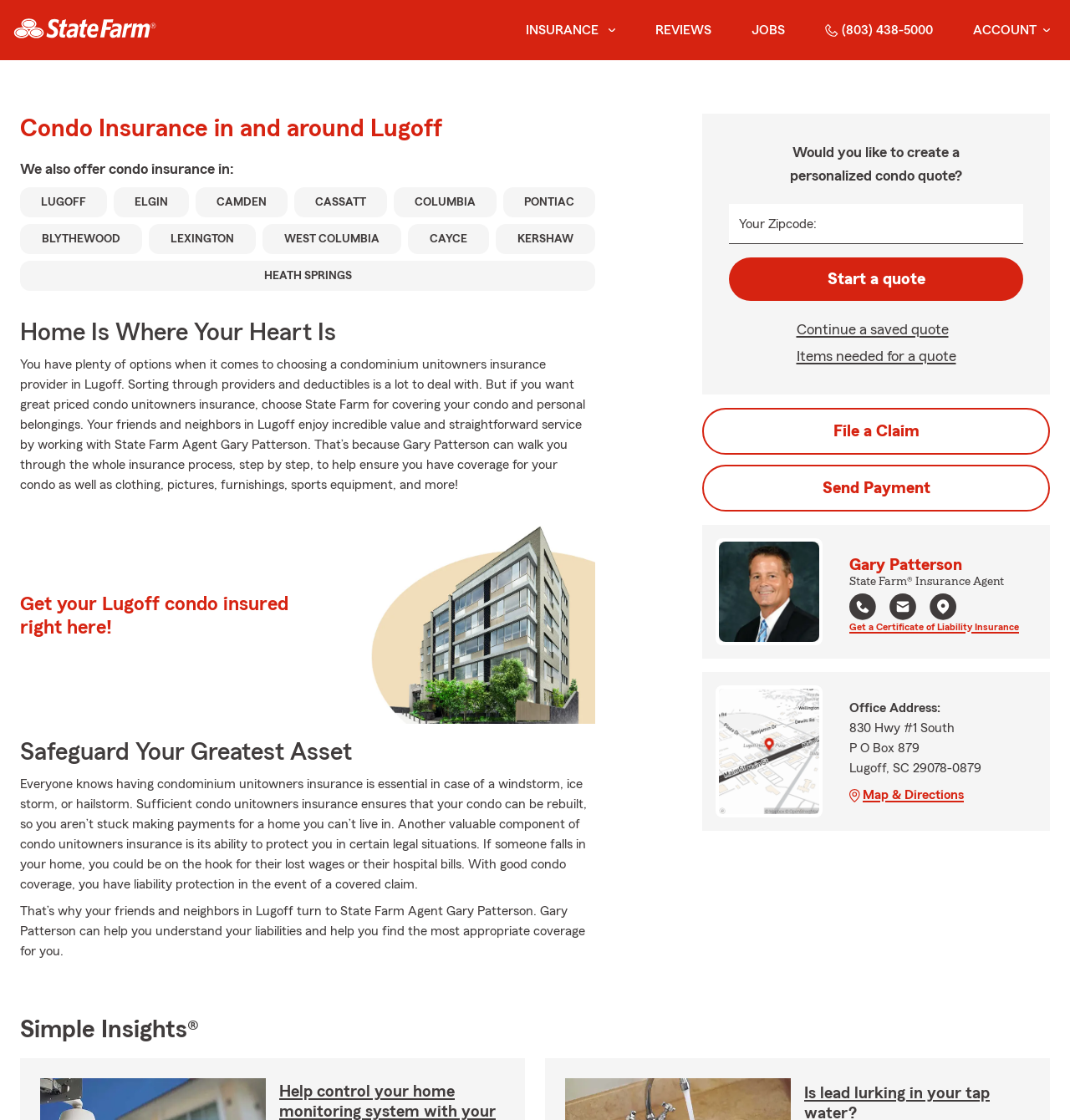Please answer the following question using a single word or phrase: 
Who is the State Farm Agent in Lugoff?

Gary Patterson